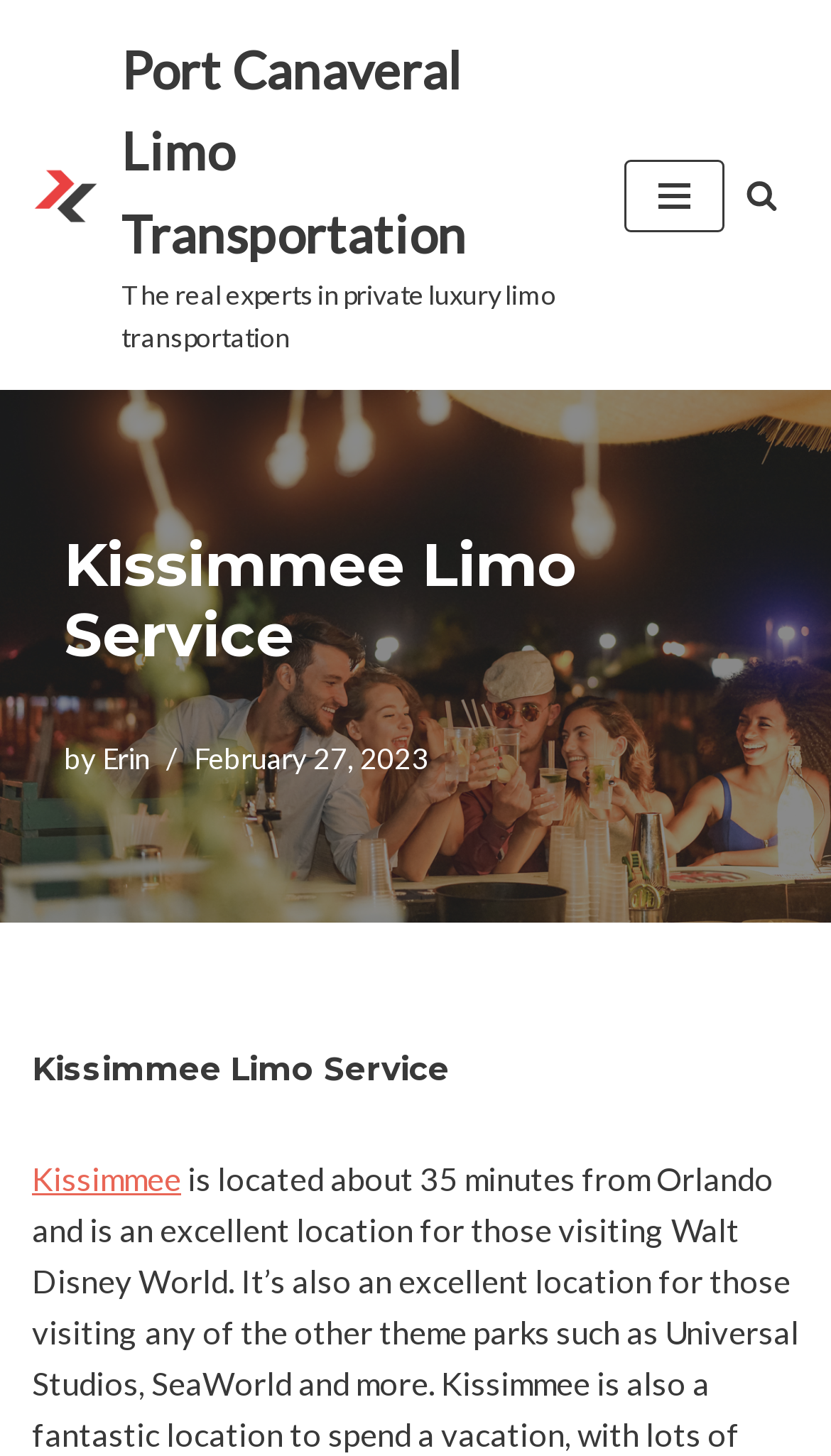Answer the following query with a single word or phrase:
What is the name of the limo service?

Port Canaveral Limo Transportation